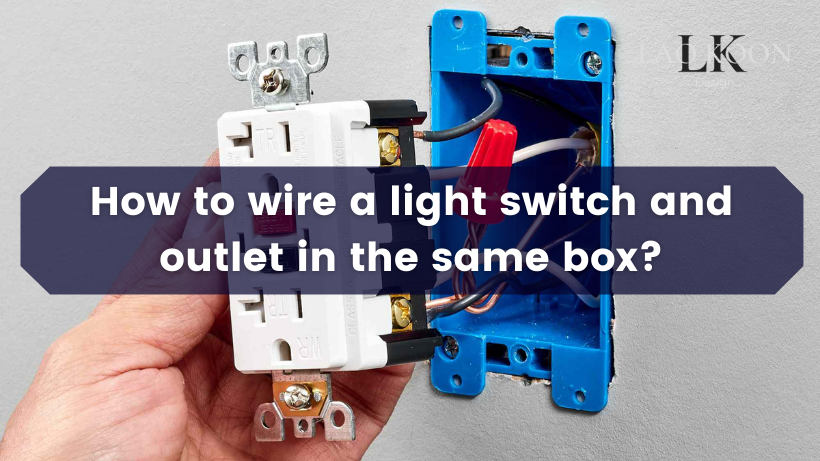Describe the image with as much detail as possible.

This image illustrates the process of wiring a light switch and an outlet within the same electrical box. In the foreground, a hand is holding a dual device which combines both a light switch and an electrical outlet. The device features distinct terminals for proper wiring connections. Behind it, an open blue electrical box reveals various colored wires, indicating the setup necessary for the installation. The prominent overlay text reads, "How to wire a light switch and outlet in the same box?", indicating that this image is part of a tutorial aimed at guiding users through this DIY electrical task. The branding of Laokoon Lamp Company is subtly visible in the top right corner, suggesting an affiliation with lighting products or electrical solutions.